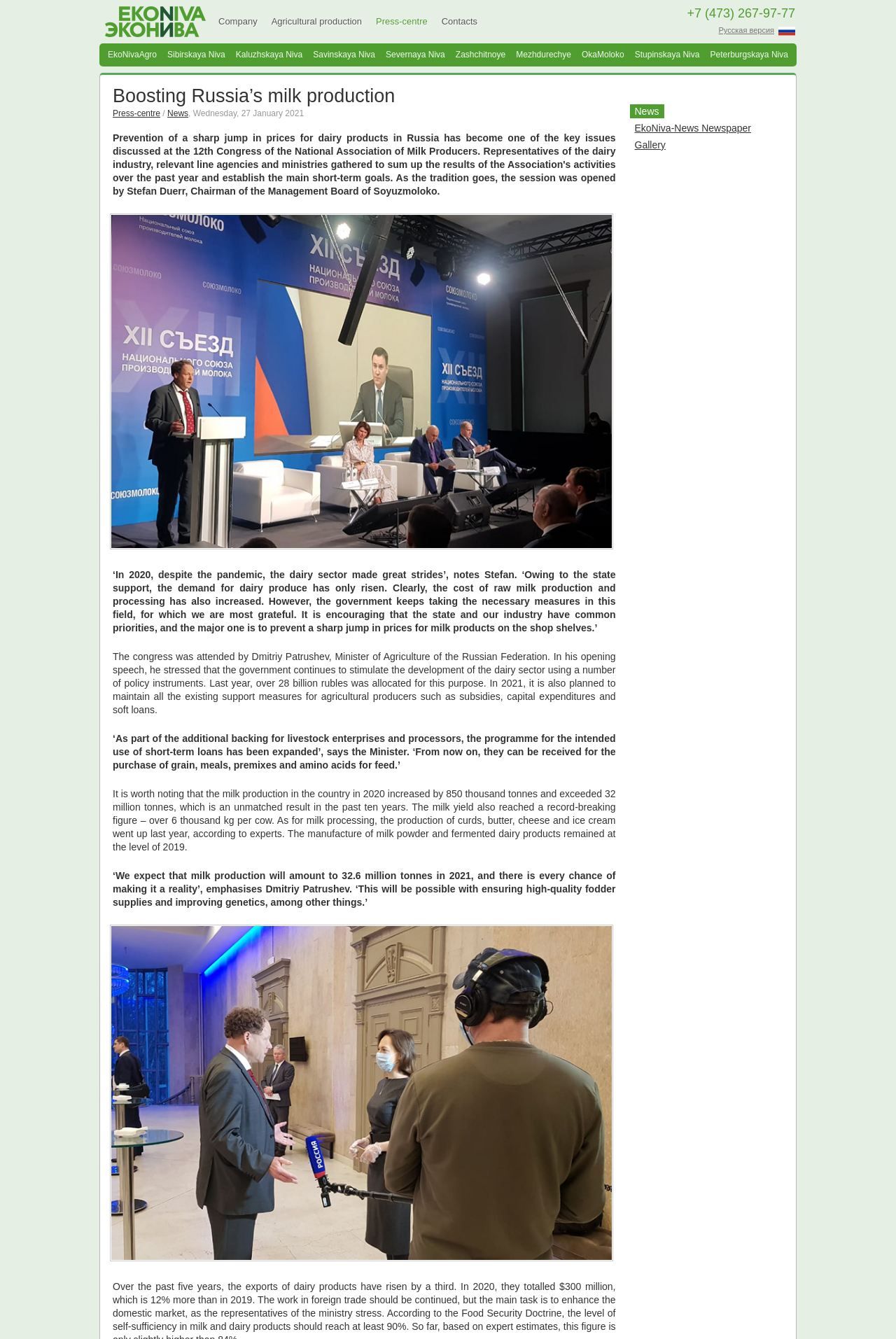Determine the bounding box coordinates of the region to click in order to accomplish the following instruction: "Call the phone number +7 (473) 267-97-77". Provide the coordinates as four float numbers between 0 and 1, specifically [left, top, right, bottom].

[0.767, 0.005, 0.888, 0.016]